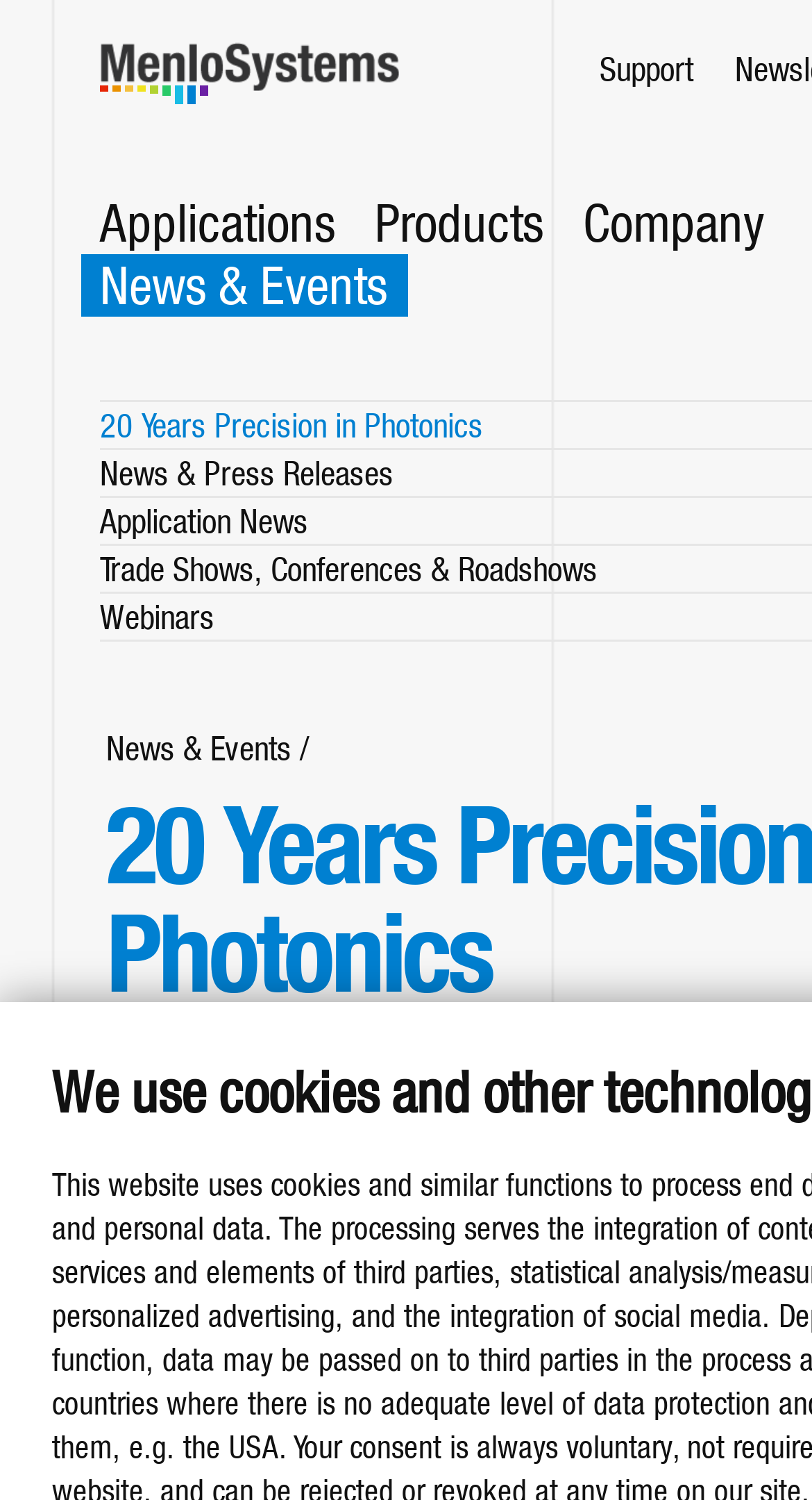Create an in-depth description of the webpage, covering main sections.

The webpage is about Menlo Systems, a company that specializes in photonics. At the top, there is a heading with the company name "Menlo Systems" which is also a link. Below the heading, there are five main navigation links: "Applications", "Products", "Company", "News & Events", and "Support", which are evenly spaced and take up most of the top section of the page.

To the right of the navigation links, there are two small links, "Contact" and "Support", which are positioned close to the top right corner of the page. Next to these links, there are language selection options, with links for "English" and "Chinese", each accompanied by a small flag icon.

In the main content area, there is a prominent link "20 Years Precision in Photonics" which takes up a significant amount of space. Below this link, there are four more links: "News & Press Releases", "Application News", "Trade Shows, Conferences & Roadshows", and "Webinars". These links are stacked vertically and take up most of the middle section of the page.

Notably, the "Webinars" link has a sub-link "News & Events" which is positioned to the right of the "Webinars" link. There is also a small static text element with a forward slash "/" symbol next to the "News & Events" sub-link.